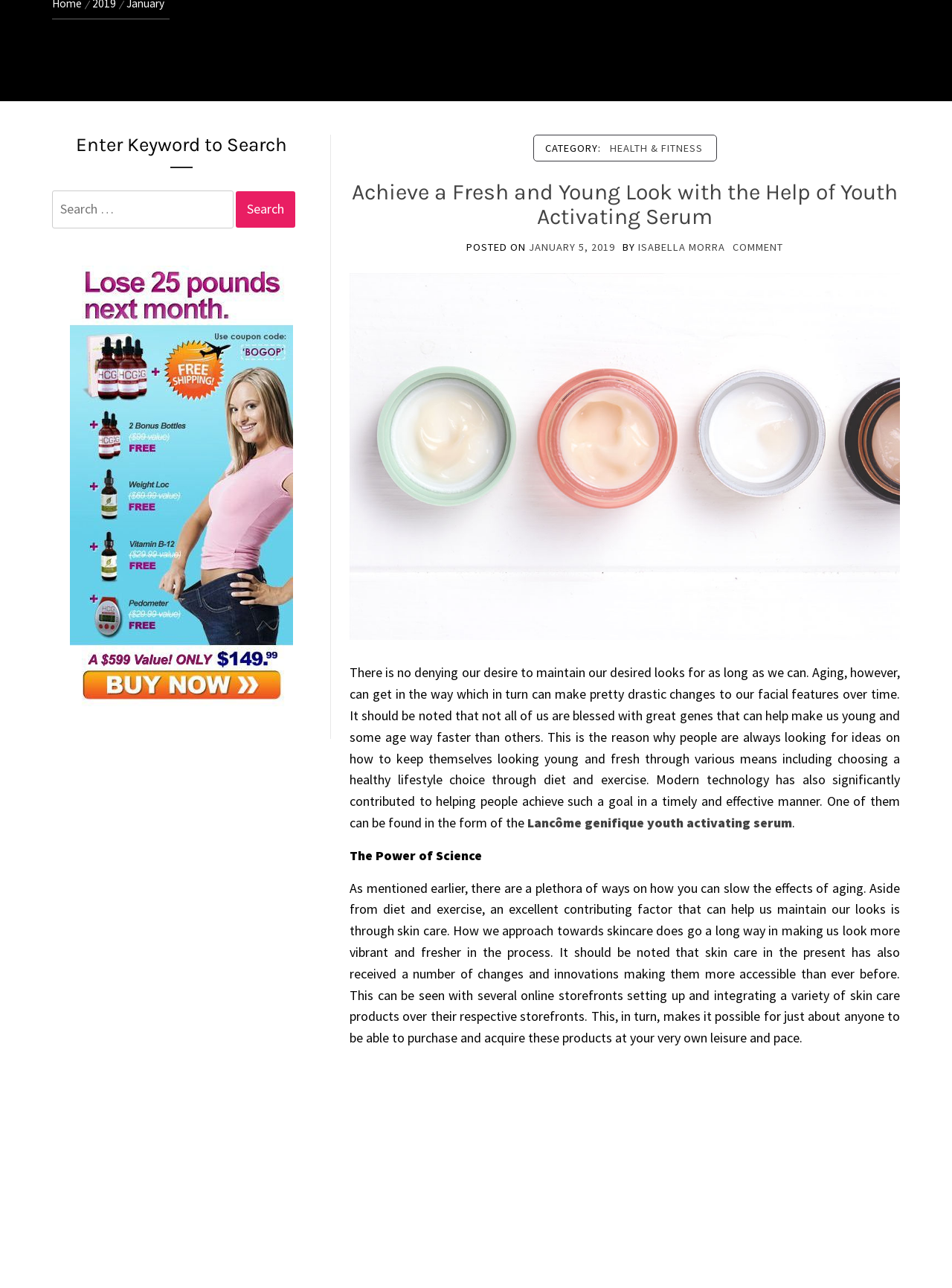Using the provided description January 5, 2019January 14, 2019, find the bounding box coordinates for the UI element. Provide the coordinates in (top-left x, top-left y, bottom-right x, bottom-right y) format, ensuring all values are between 0 and 1.

[0.555, 0.187, 0.646, 0.197]